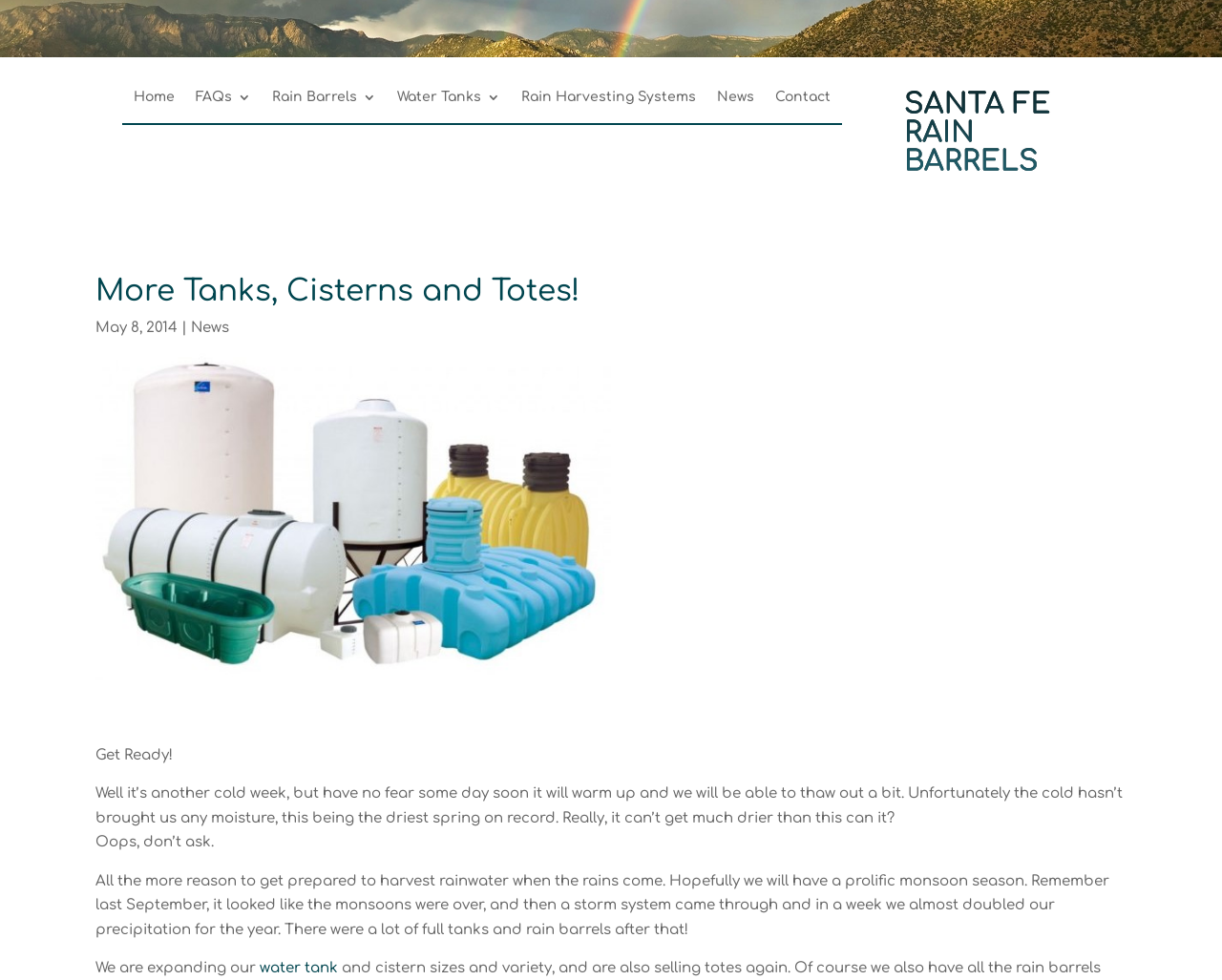Locate the bounding box coordinates of the element that should be clicked to fulfill the instruction: "contact us".

[0.634, 0.092, 0.68, 0.114]